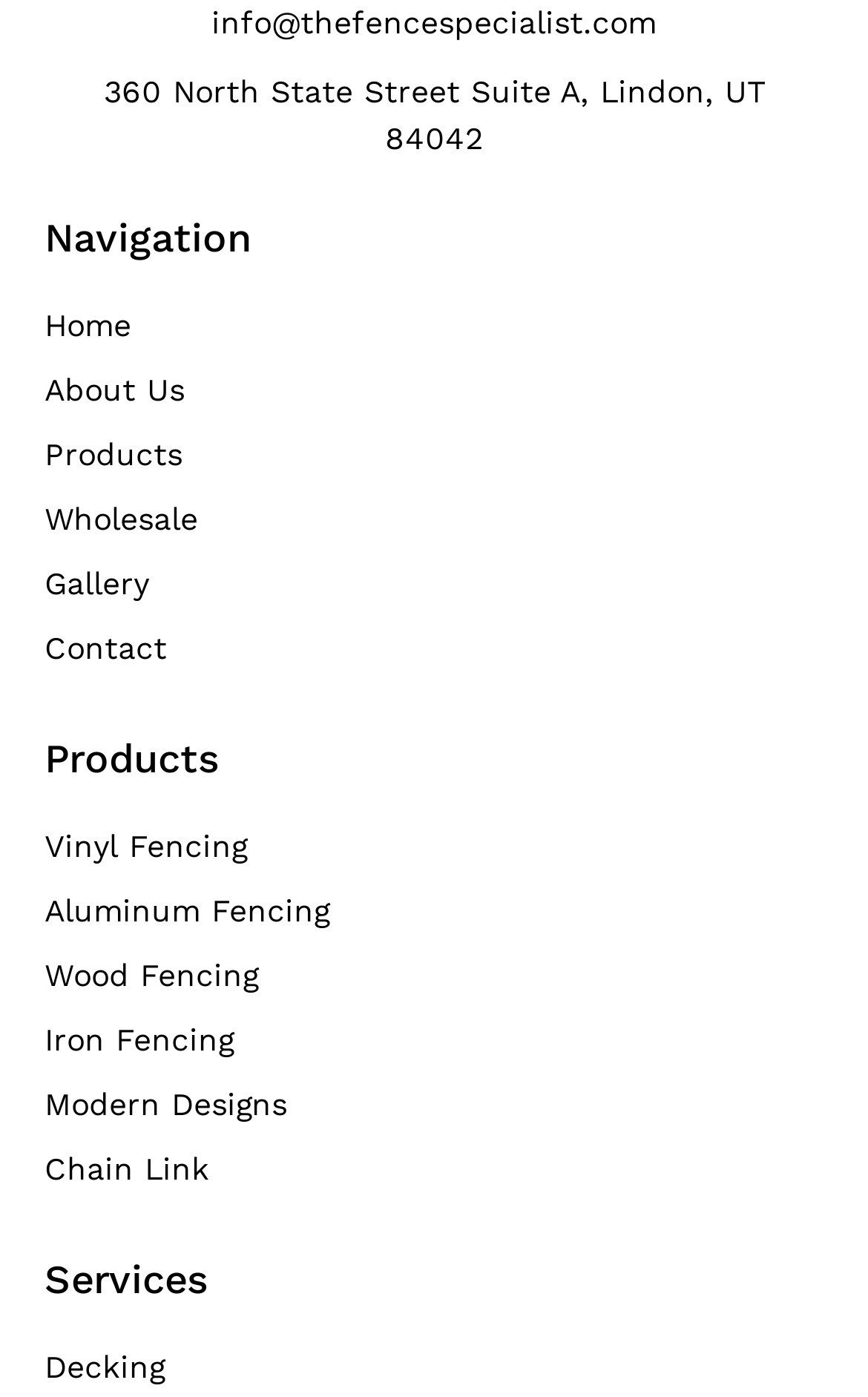Pinpoint the bounding box coordinates of the area that must be clicked to complete this instruction: "check services".

[0.051, 0.901, 0.949, 0.93]